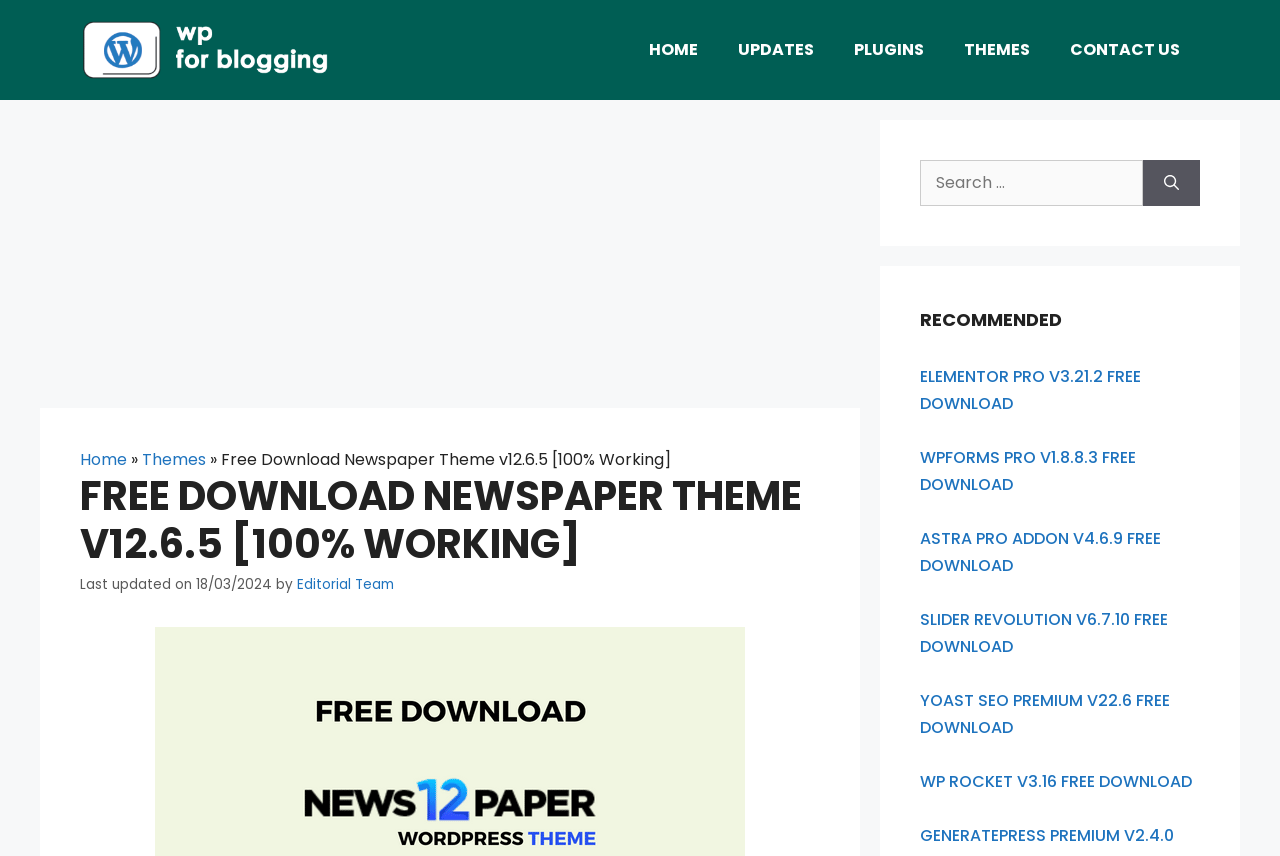Illustrate the webpage with a detailed description.

The webpage appears to be a blog or website focused on providing free downloads of various WordPress themes and plugins. At the top, there is a banner with the site's name and a link to "WP for Blogging" accompanied by an image. Below the banner, there is a primary navigation menu with links to "HOME", "UPDATES", "PLUGINS", "THEMES", and "CONTACT US".

On the left side of the page, there is a large section dedicated to the main content, which includes a header with a link to "Home" and a breadcrumb trail leading to the current page, "Themes". The main heading of the page reads "FREE DOWNLOAD NEWSPAPER THEME V12.6.5 [100% WORKING]" and is accompanied by a timestamp indicating when the post was published. Below the heading, there is a brief description of the theme, mentioning that it is a popular WordPress magazine theme known for its simple interface and wide range of options.

To the right of the main content section, there is a complementary section that contains a search bar with a label "SEARCH FOR:" and a button to initiate the search. Below the search bar, there is a heading "RECOMMENDED" followed by a list of links to other free downloads, including Elementor Pro, WPForms Pro, Astra Pro Addon, Slider Revolution, Yoast SEO Premium, and WP Rocket.

There is also an advertisement iframe embedded in the page, taking up a significant portion of the left side of the page.